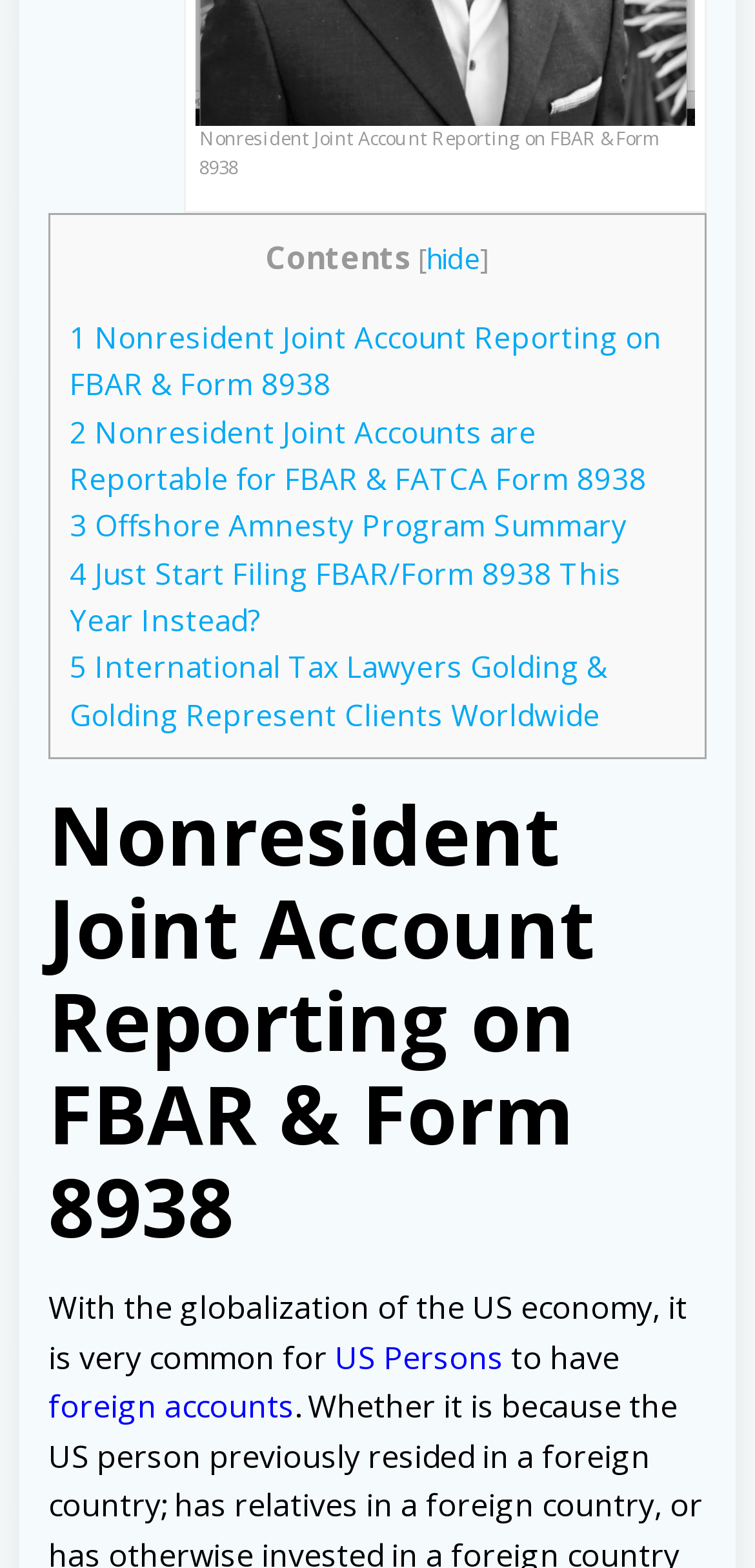Provide a brief response to the question using a single word or phrase: 
How many links are on the webpage?

6